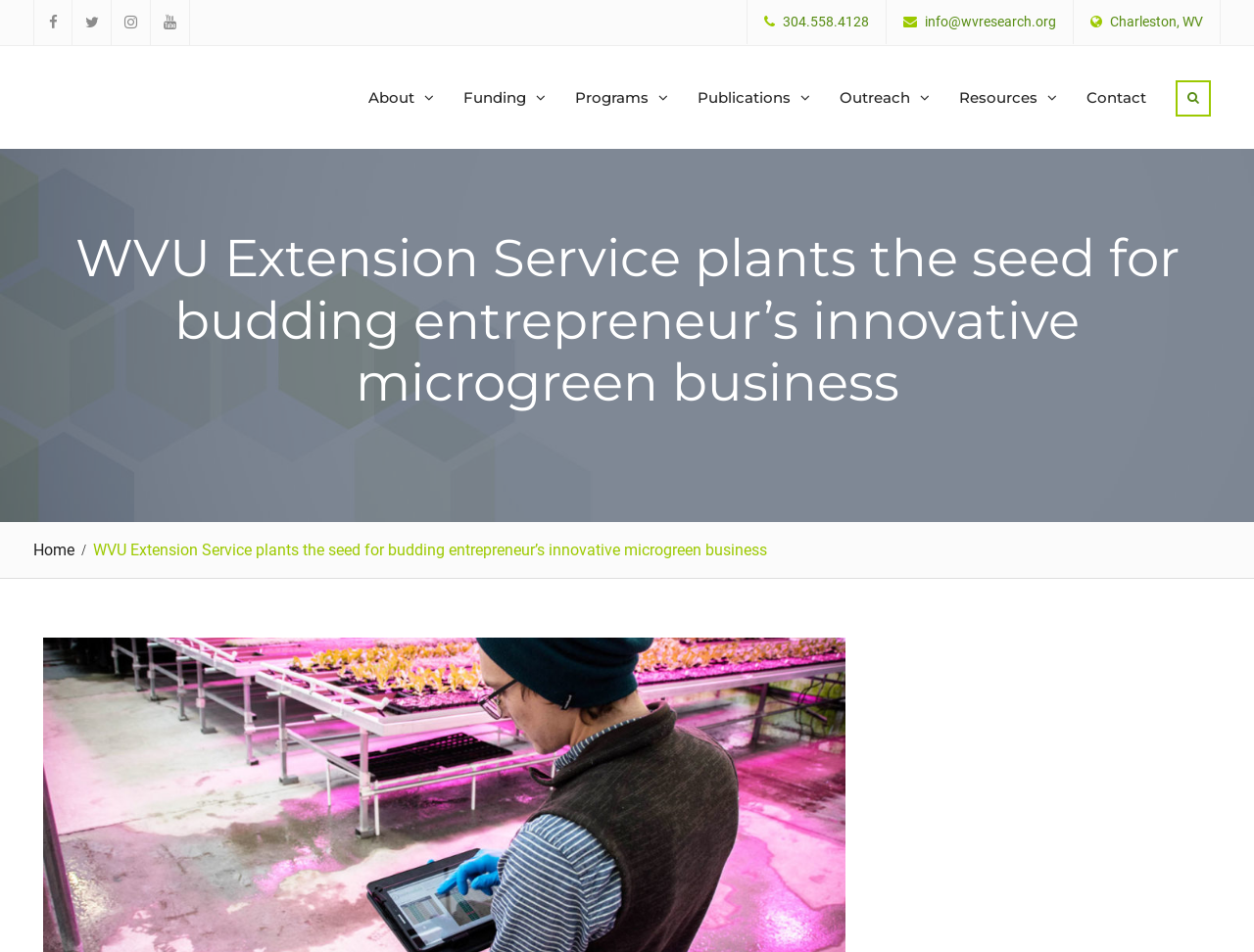Kindly determine the bounding box coordinates for the clickable area to achieve the given instruction: "Learn about STaR Division".

[0.027, 0.064, 0.176, 0.099]